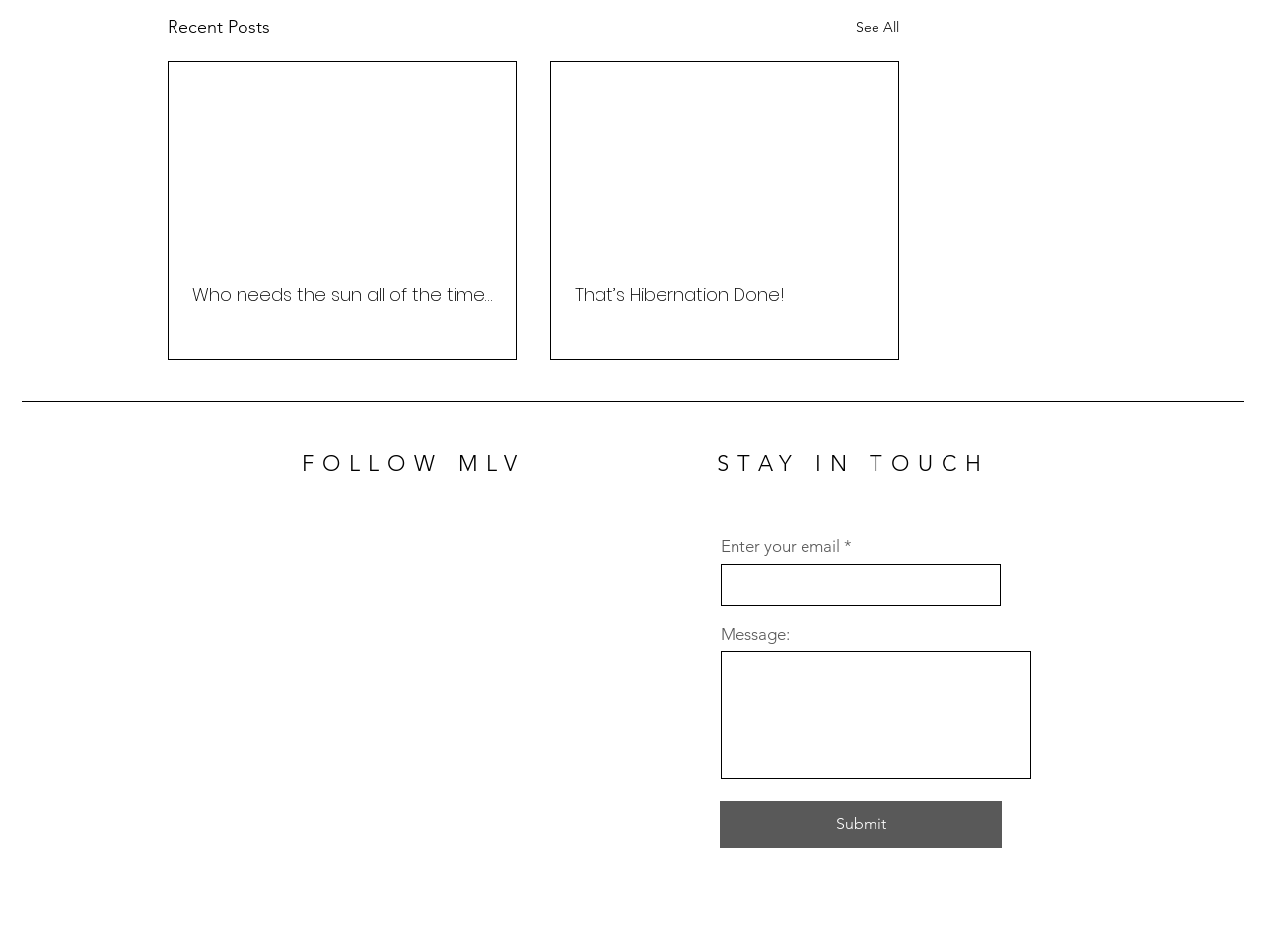Provide the bounding box coordinates for the area that should be clicked to complete the instruction: "Click the 'Submit' button".

[0.57, 0.841, 0.794, 0.89]